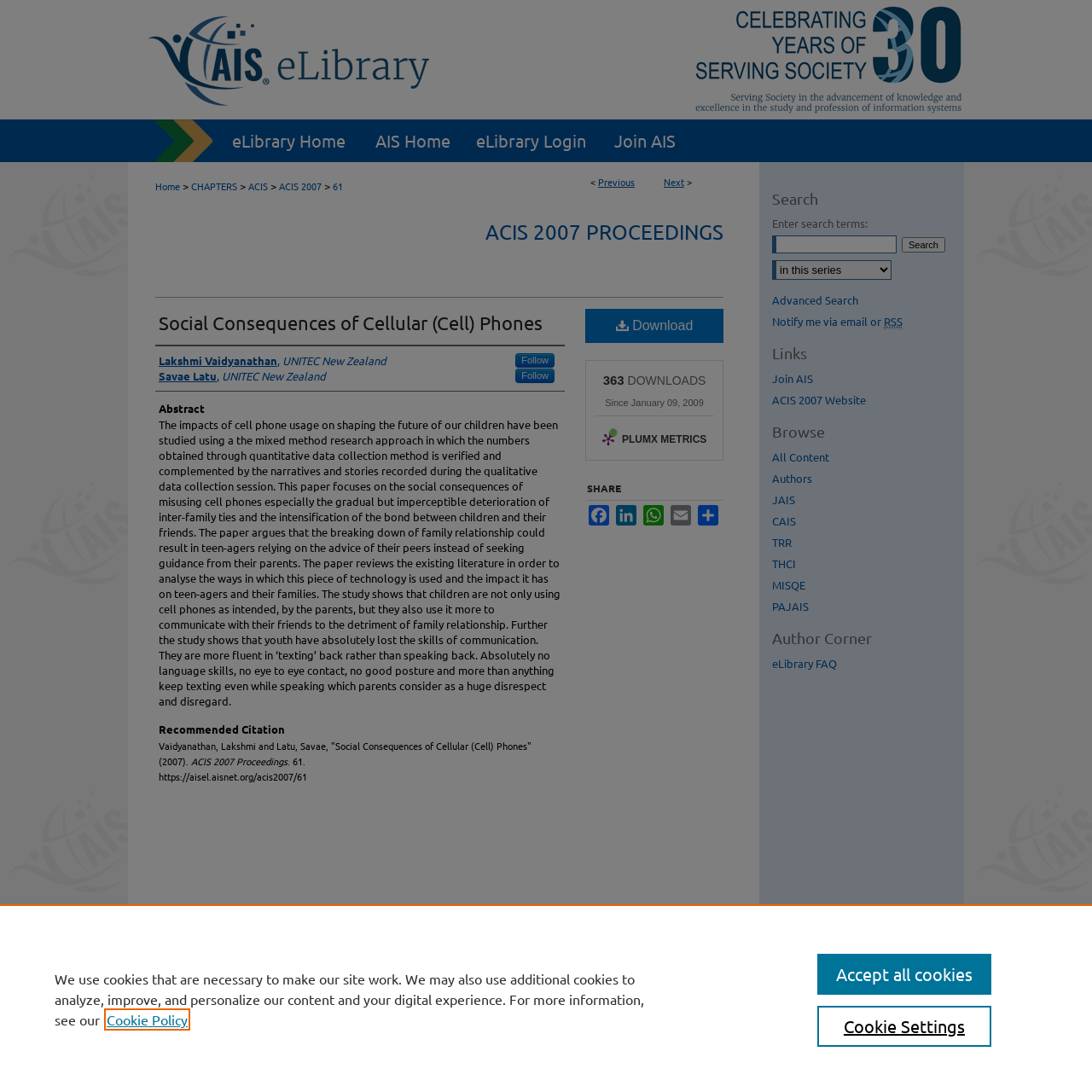Please locate the bounding box coordinates for the element that should be clicked to achieve the following instruction: "Click on the 'ACIS 2007 PROCEEDINGS' link". Ensure the coordinates are given as four float numbers between 0 and 1, i.e., [left, top, right, bottom].

[0.445, 0.201, 0.662, 0.223]